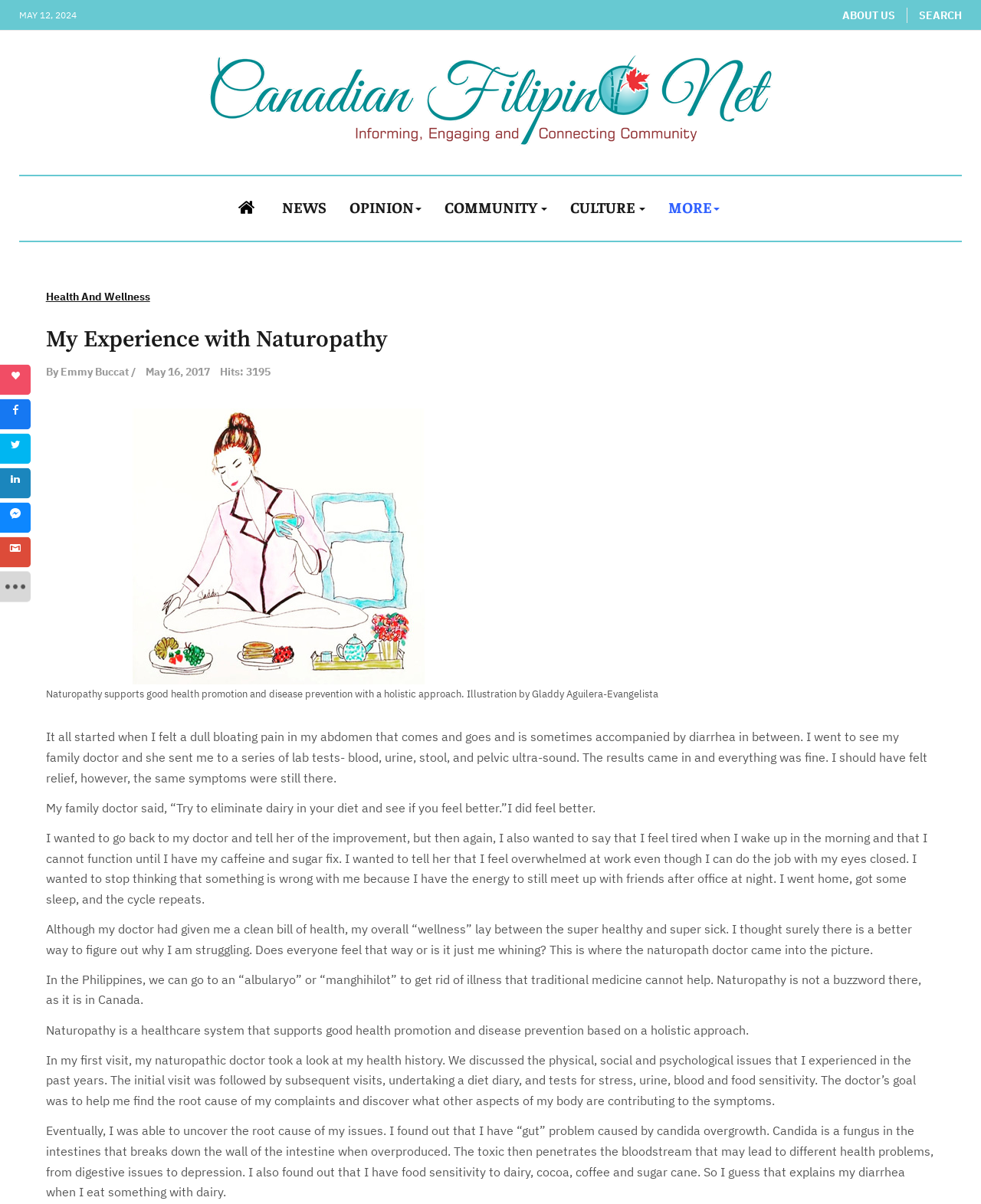Please specify the bounding box coordinates for the clickable region that will help you carry out the instruction: "Click the 'Home' link".

[0.243, 0.146, 0.264, 0.2]